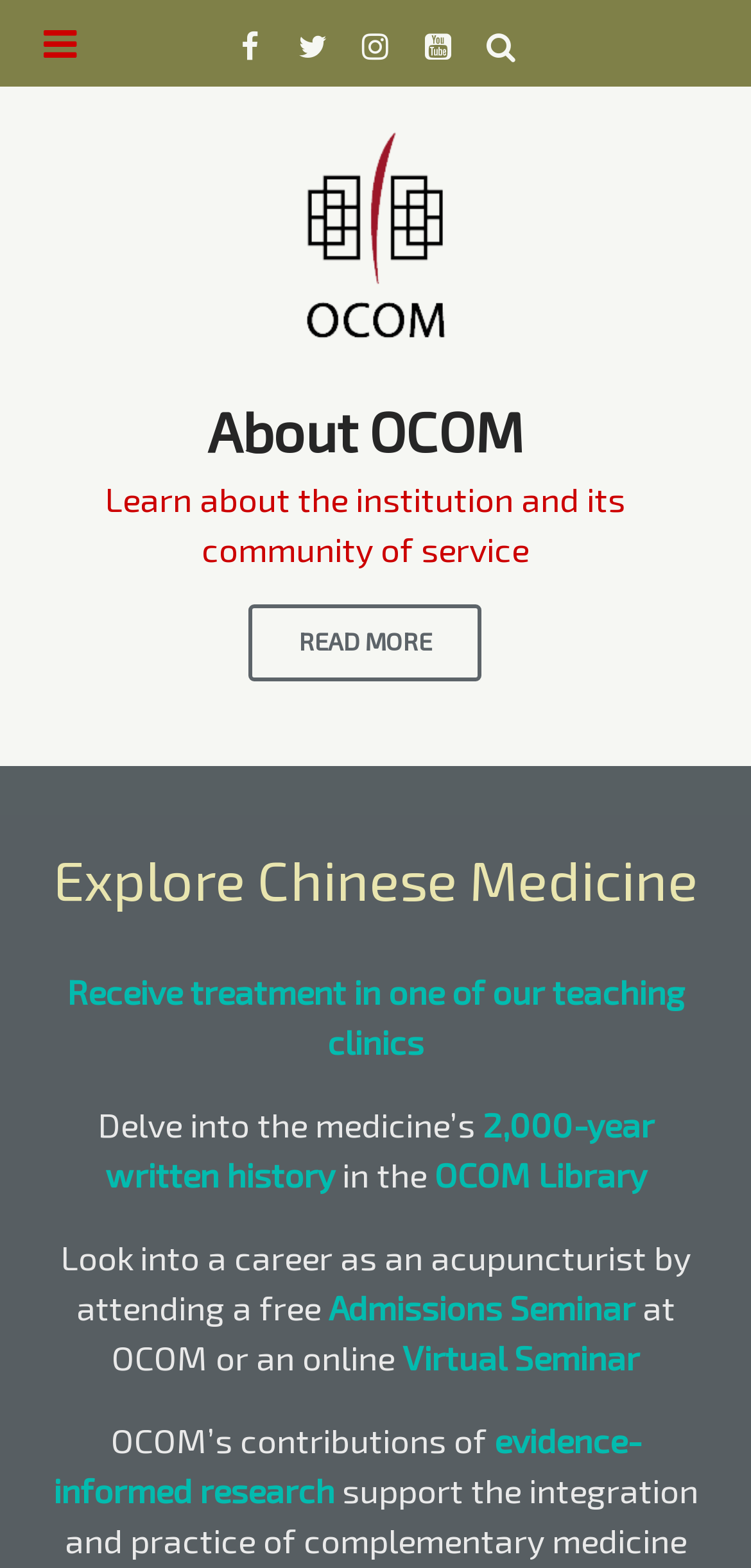What is the name of the library?
Respond to the question with a well-detailed and thorough answer.

The name of the library can be found in the link 'OCOM Library', which is located in the section 'Explore Chinese Medicine'. This link is likely to lead to a webpage about the library of the Oregon College of Oriental Medicine.